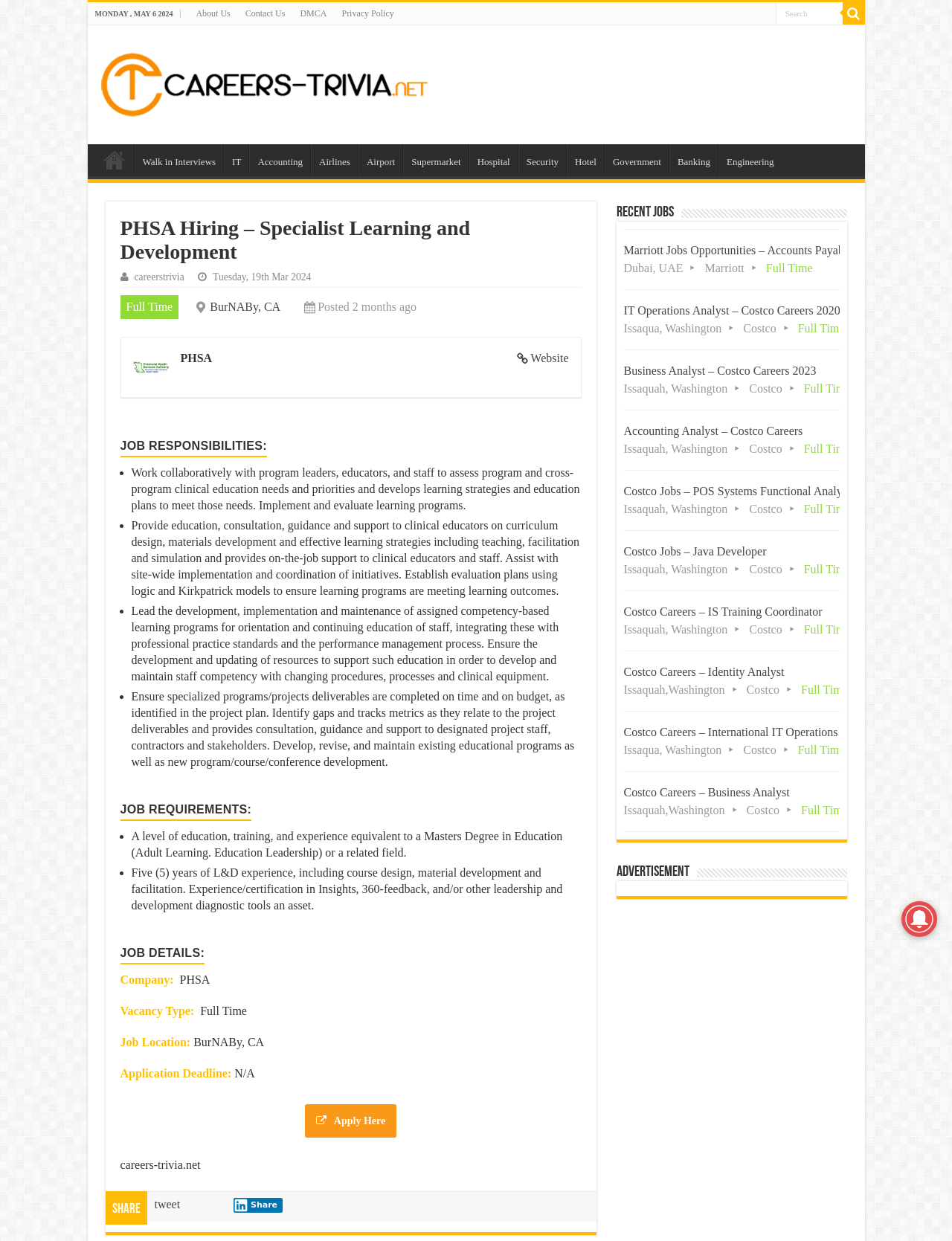Based on the element description: "Walk in Interviews", identify the bounding box coordinates for this UI element. The coordinates must be four float numbers between 0 and 1, listed as [left, top, right, bottom].

[0.141, 0.116, 0.234, 0.141]